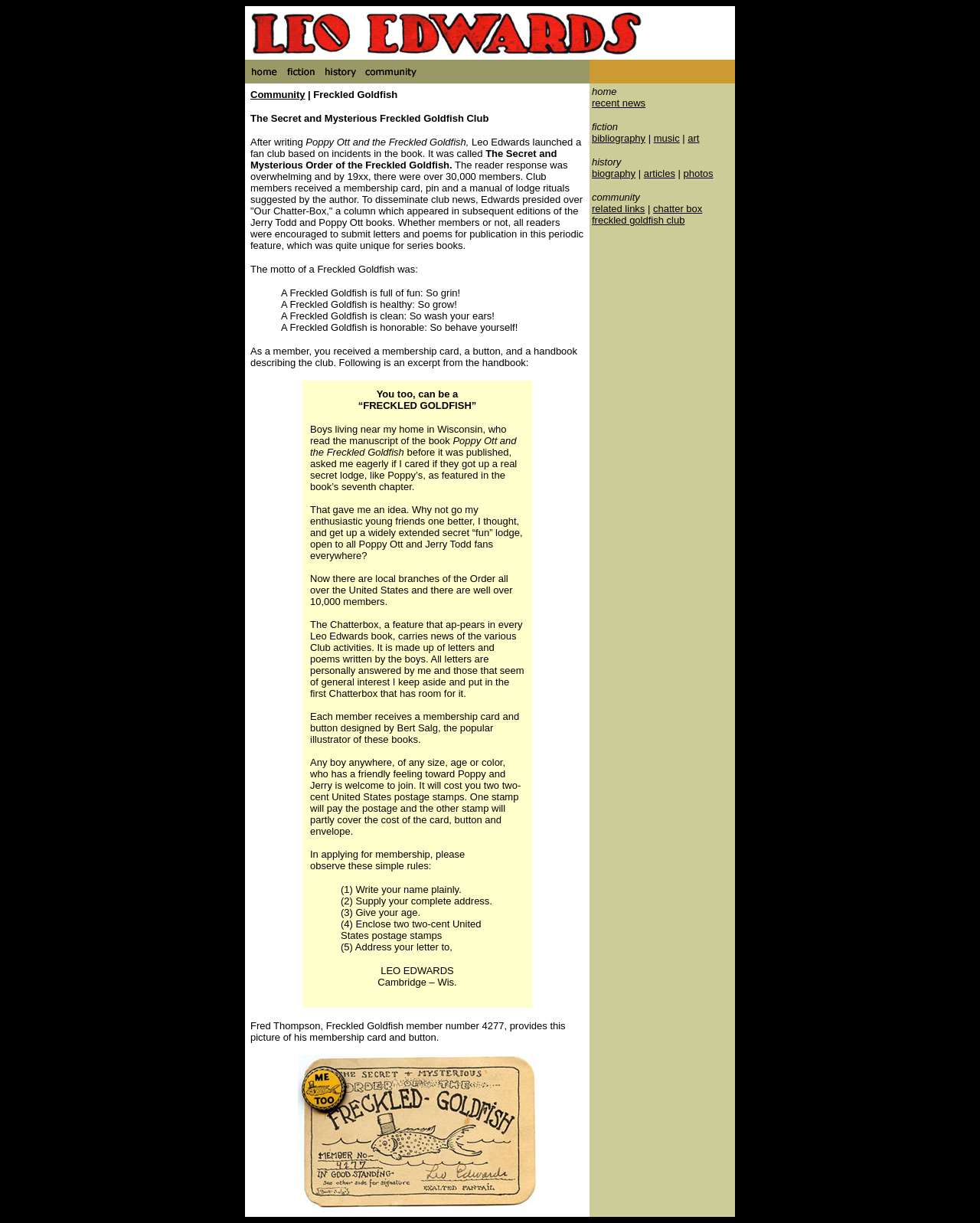What is the name of the feature that appears in every Leo Edwards book?
Please answer the question as detailed as possible.

The text states that 'The Chatterbox, a feature that appears in every Leo Edwards book, carries news of the various Club activities'.